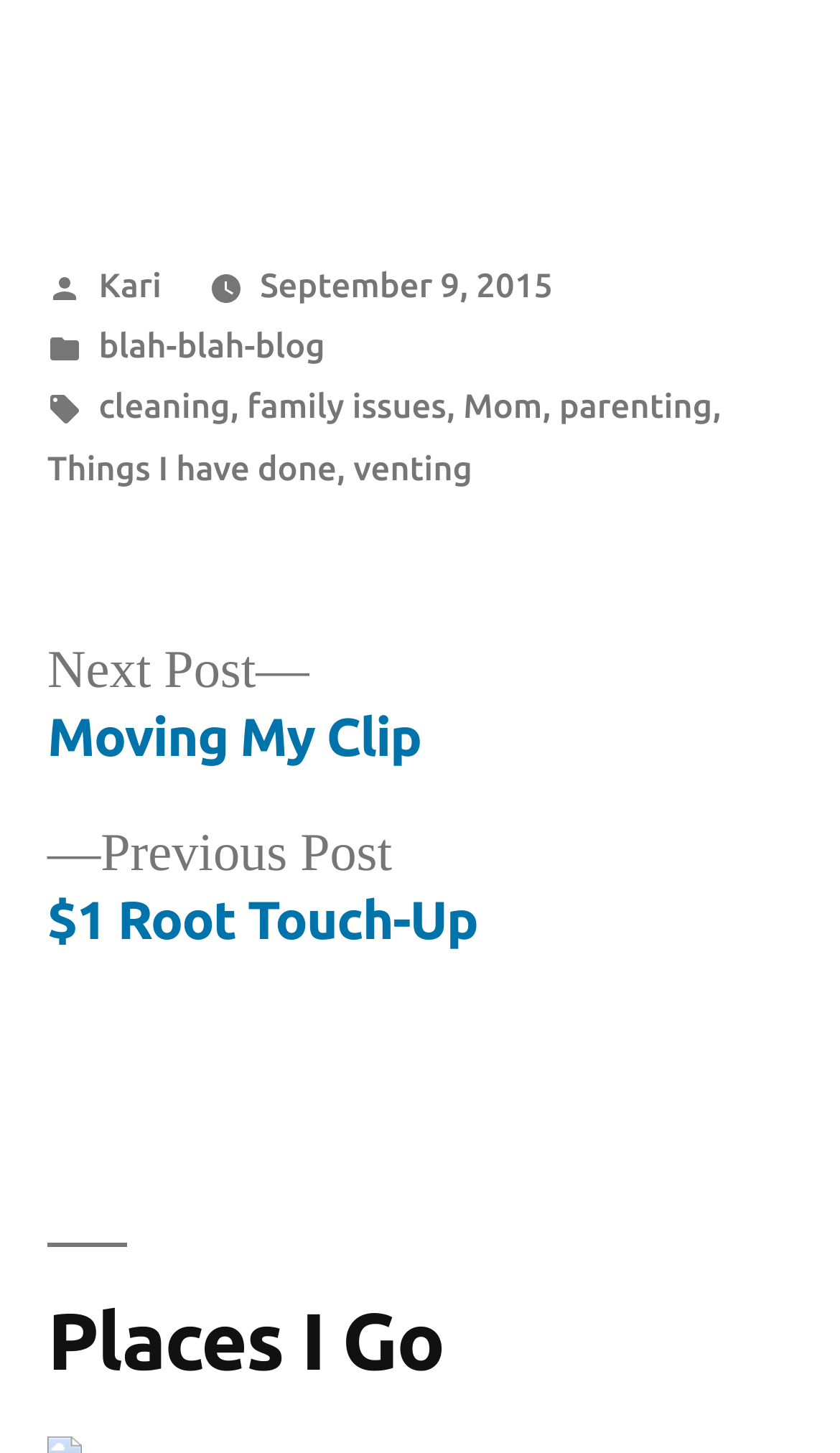Please determine the bounding box coordinates of the element to click on in order to accomplish the following task: "View next post". Ensure the coordinates are four float numbers ranging from 0 to 1, i.e., [left, top, right, bottom].

[0.056, 0.438, 0.501, 0.532]